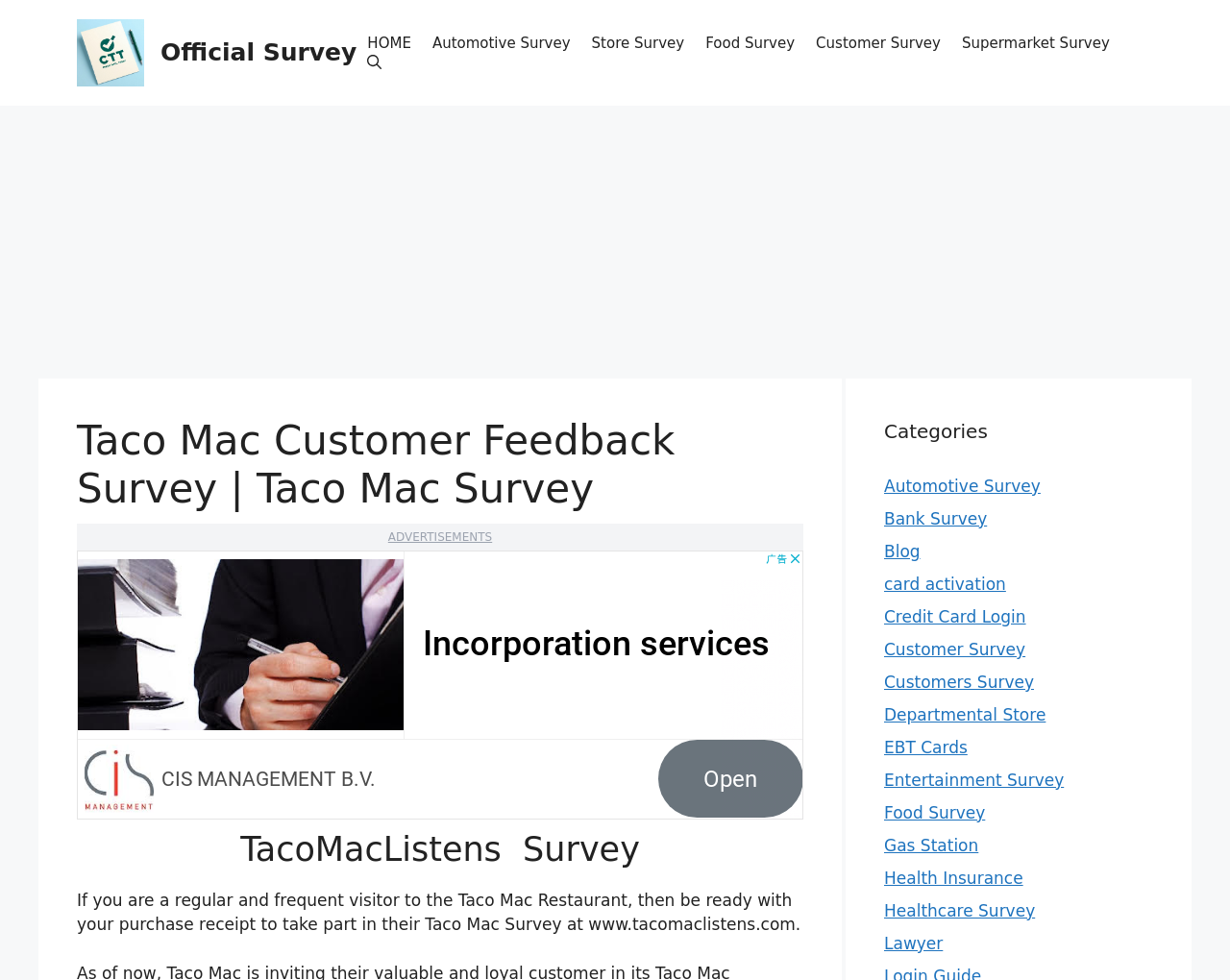With reference to the screenshot, provide a detailed response to the question below:
How many links are there in the navigation menu?

The navigation menu is located in the element with the description 'Primary' and contains links with the texts 'HOME', 'Automotive Survey', 'Store Survey', 'Food Survey', 'Customer Survey', 'Supermarket Survey', and 'Open search'. Therefore, there are 7 links in the navigation menu.